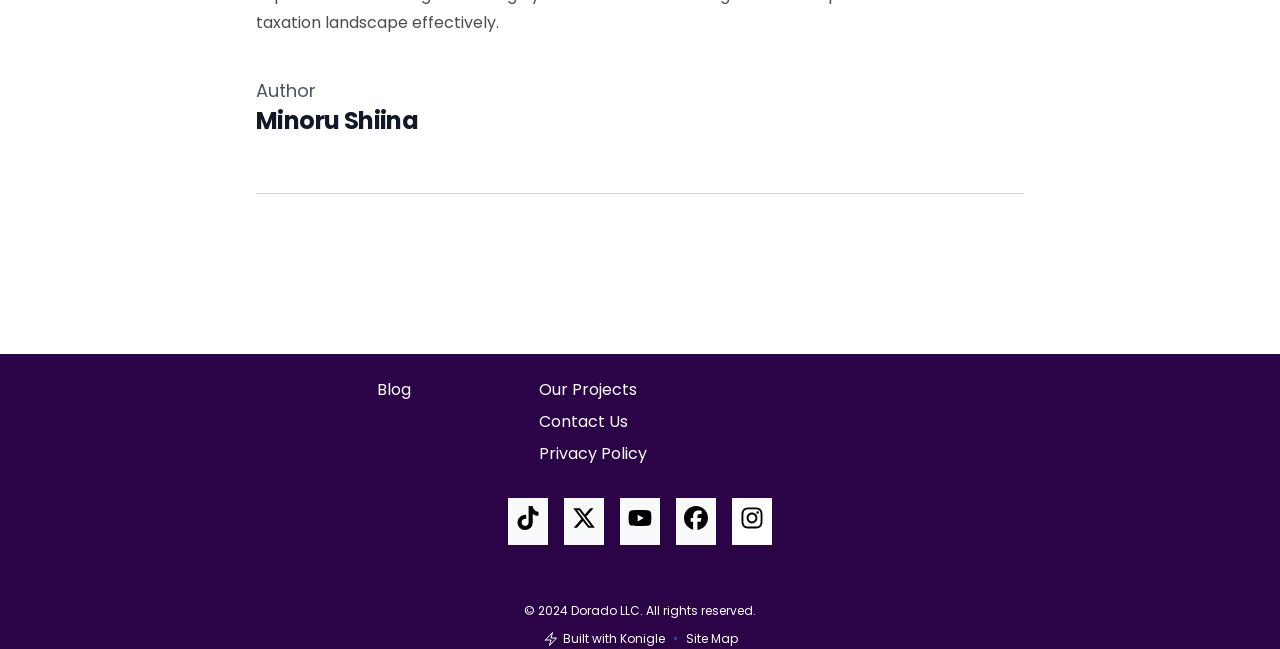Please provide a comprehensive response to the question below by analyzing the image: 
What is the copyright year?

The copyright year is mentioned in the static text element at the bottom of the page, which reads '© 2024 Dorado LLC. All rights reserved.'